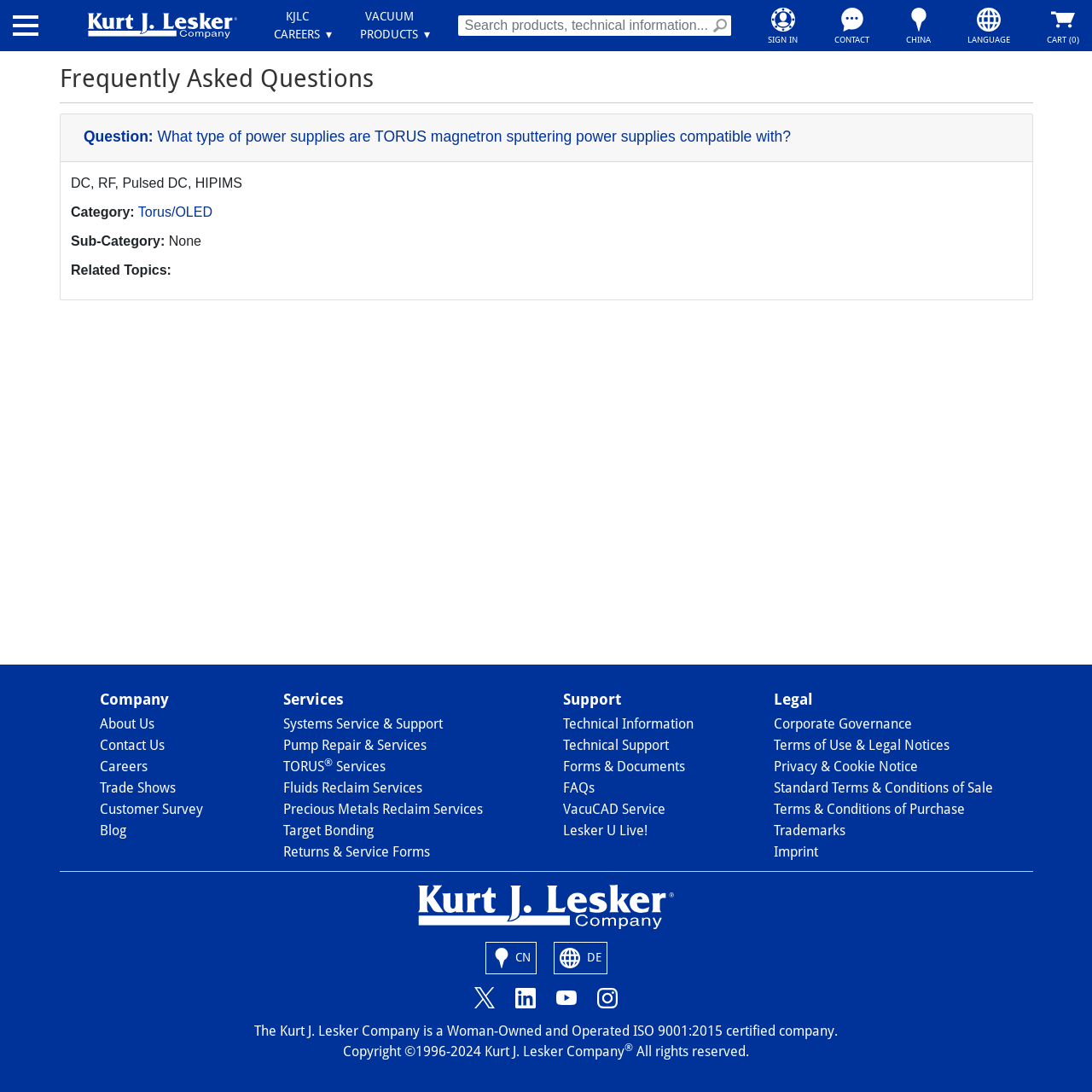Extract the main title from the webpage.

Frequently Asked Questions